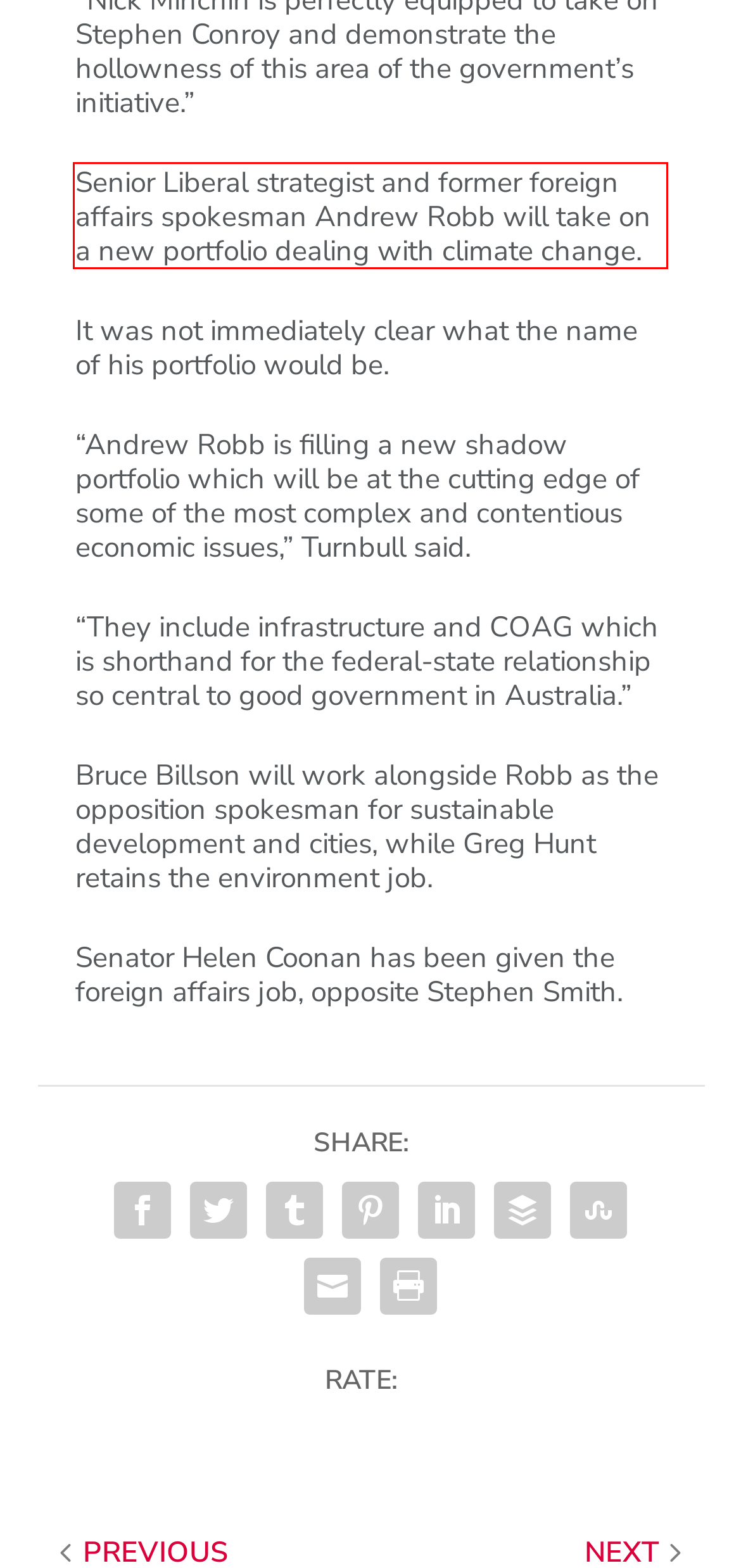Given a screenshot of a webpage containing a red rectangle bounding box, extract and provide the text content found within the red bounding box.

Senior Liberal strategist and former foreign affairs spokesman Andrew Robb will take on a new portfolio dealing with climate change.